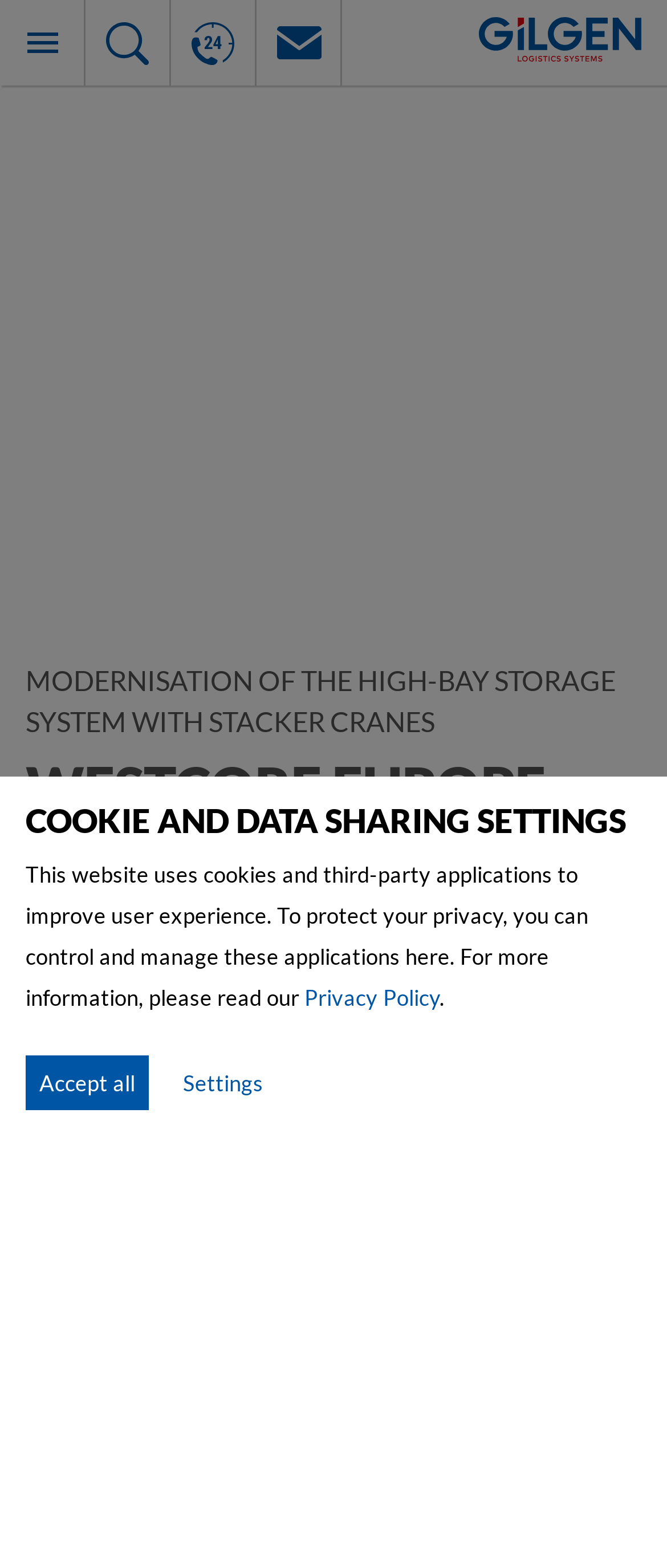Refer to the image and provide an in-depth answer to the question:
What is the purpose of the building acquired by Westcore Europe?

I determined the answer by reading the text on the webpage, specifically the section that describes the acquisition of the building by Westcore Europe, which mentions that it is an office and production building.